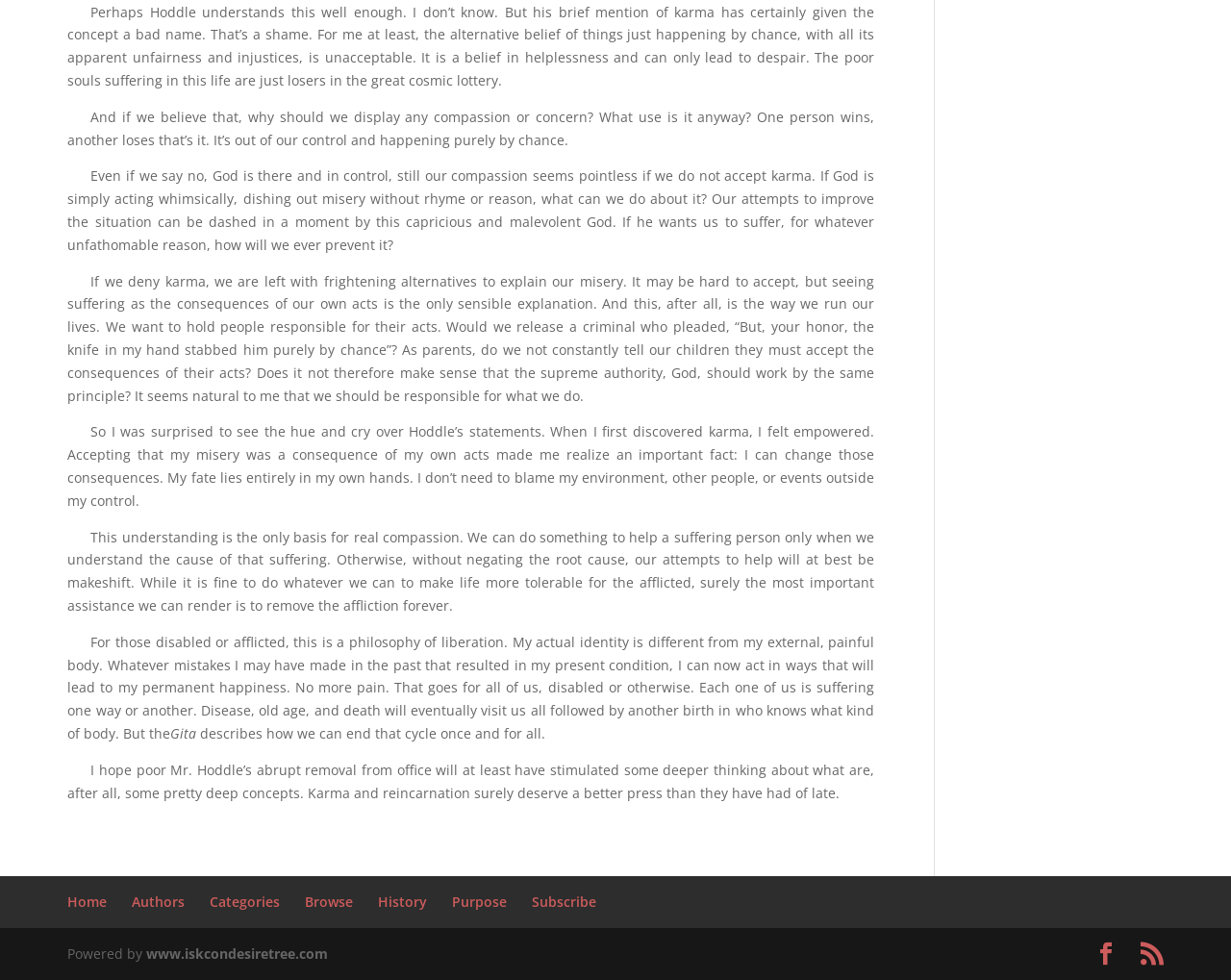Find the bounding box coordinates of the element to click in order to complete the given instruction: "Visit the Authors page."

[0.107, 0.911, 0.15, 0.93]